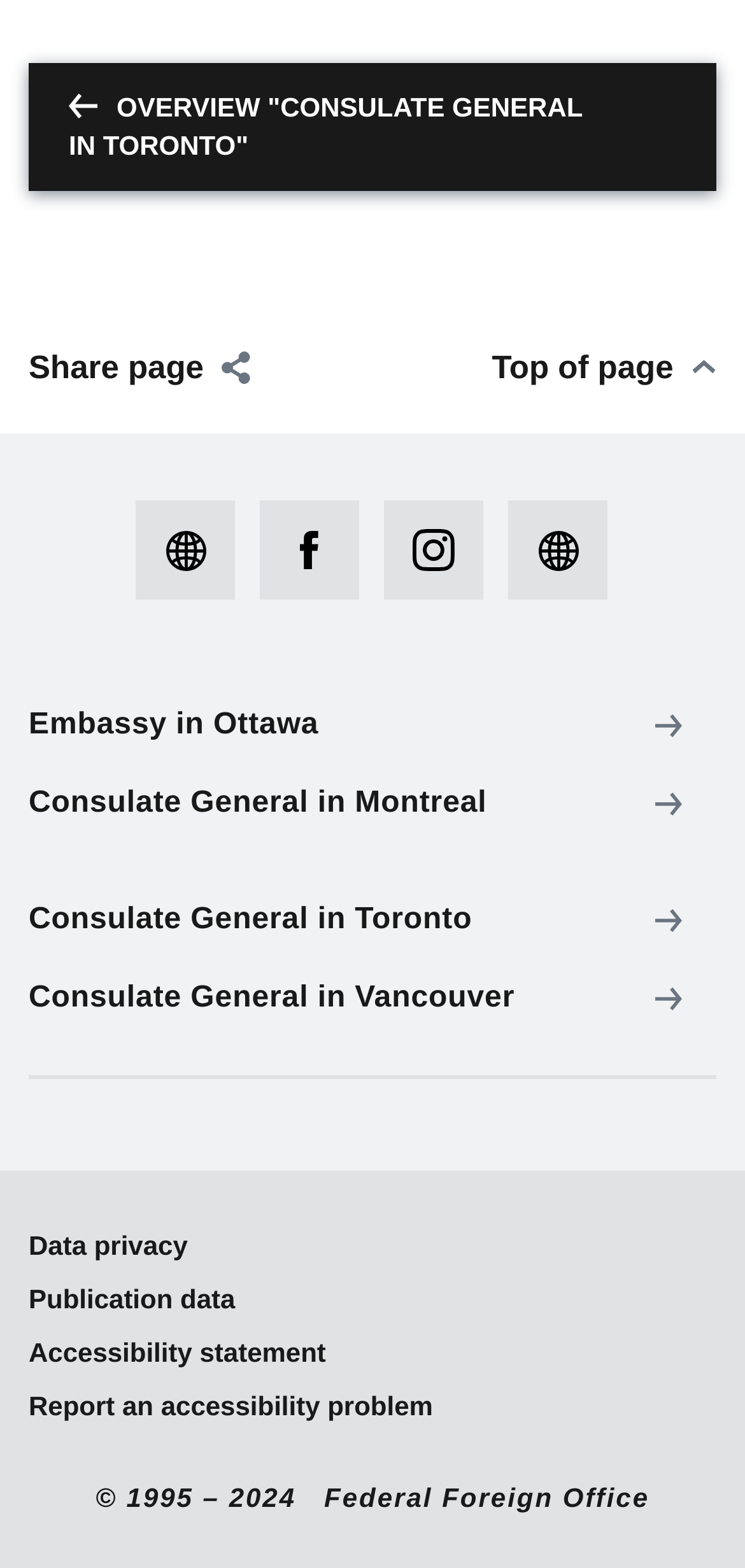Pinpoint the bounding box coordinates for the area that should be clicked to perform the following instruction: "Go to the Consulate General in Toronto page".

[0.015, 0.562, 0.962, 0.612]